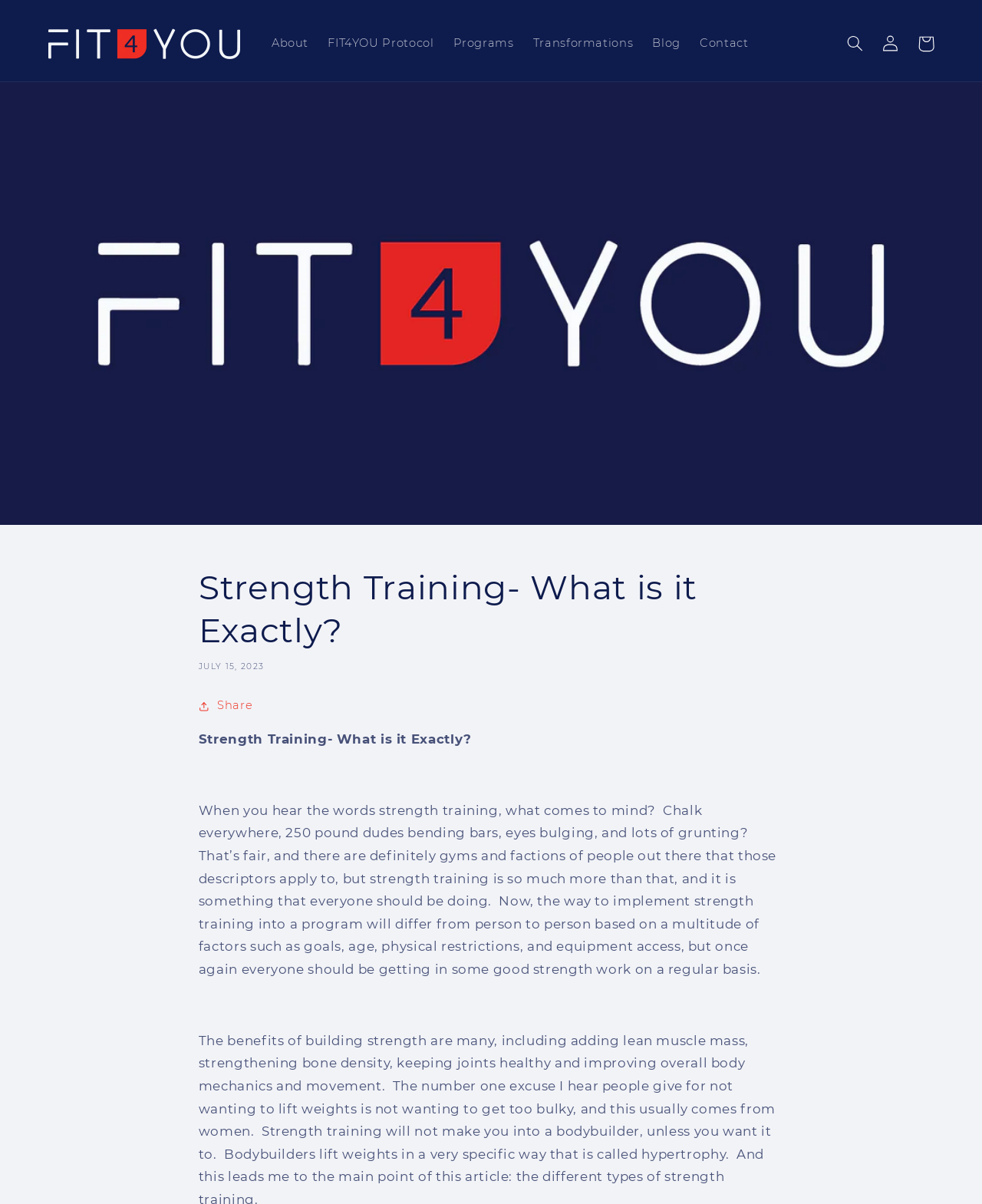Provide the bounding box coordinates for the area that should be clicked to complete the instruction: "Search for something".

[0.853, 0.022, 0.889, 0.051]